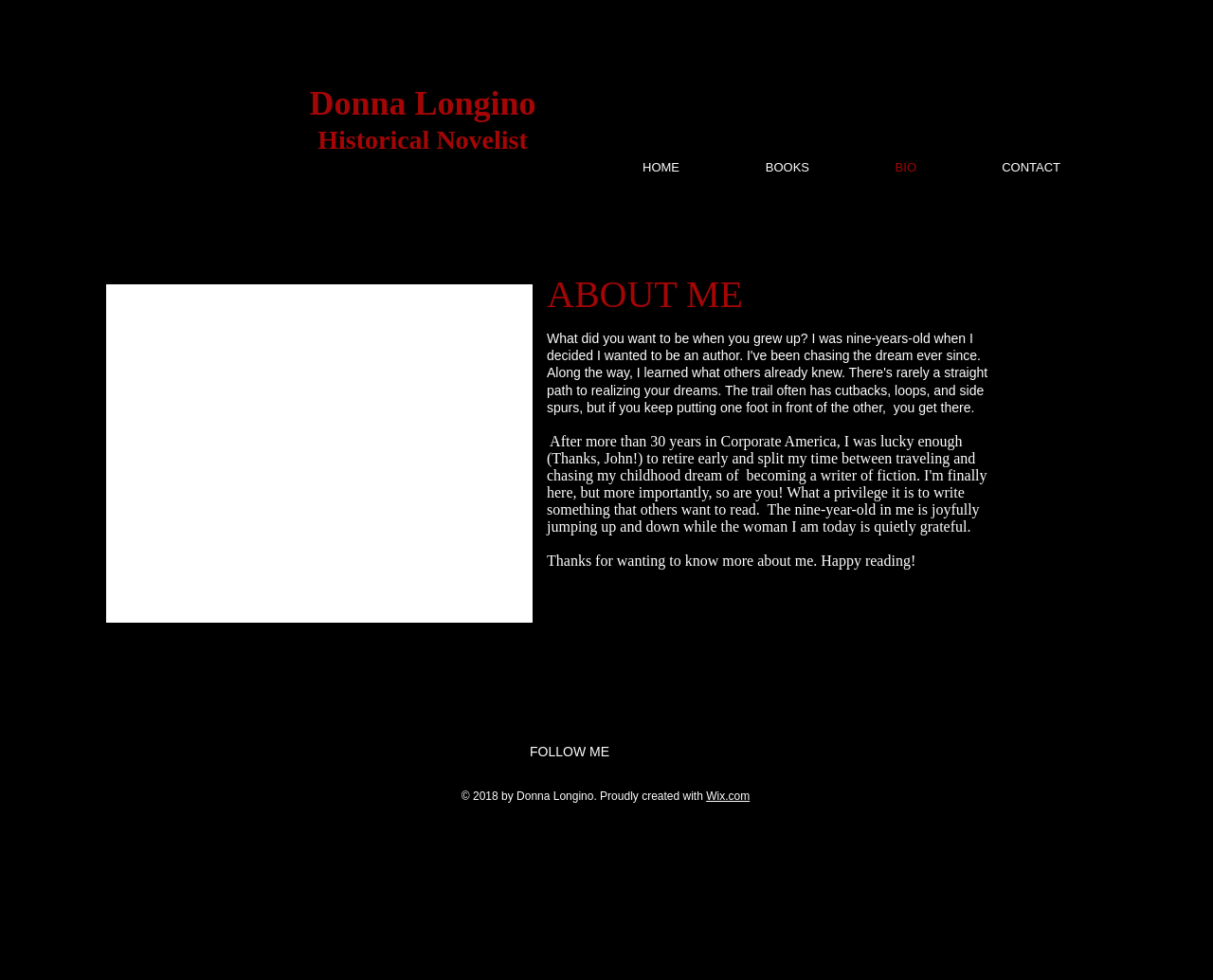What are the social media platforms available for following the author?
Provide a short answer using one word or a brief phrase based on the image.

Travel Blog, Instagram, LinkedIn, Facebook